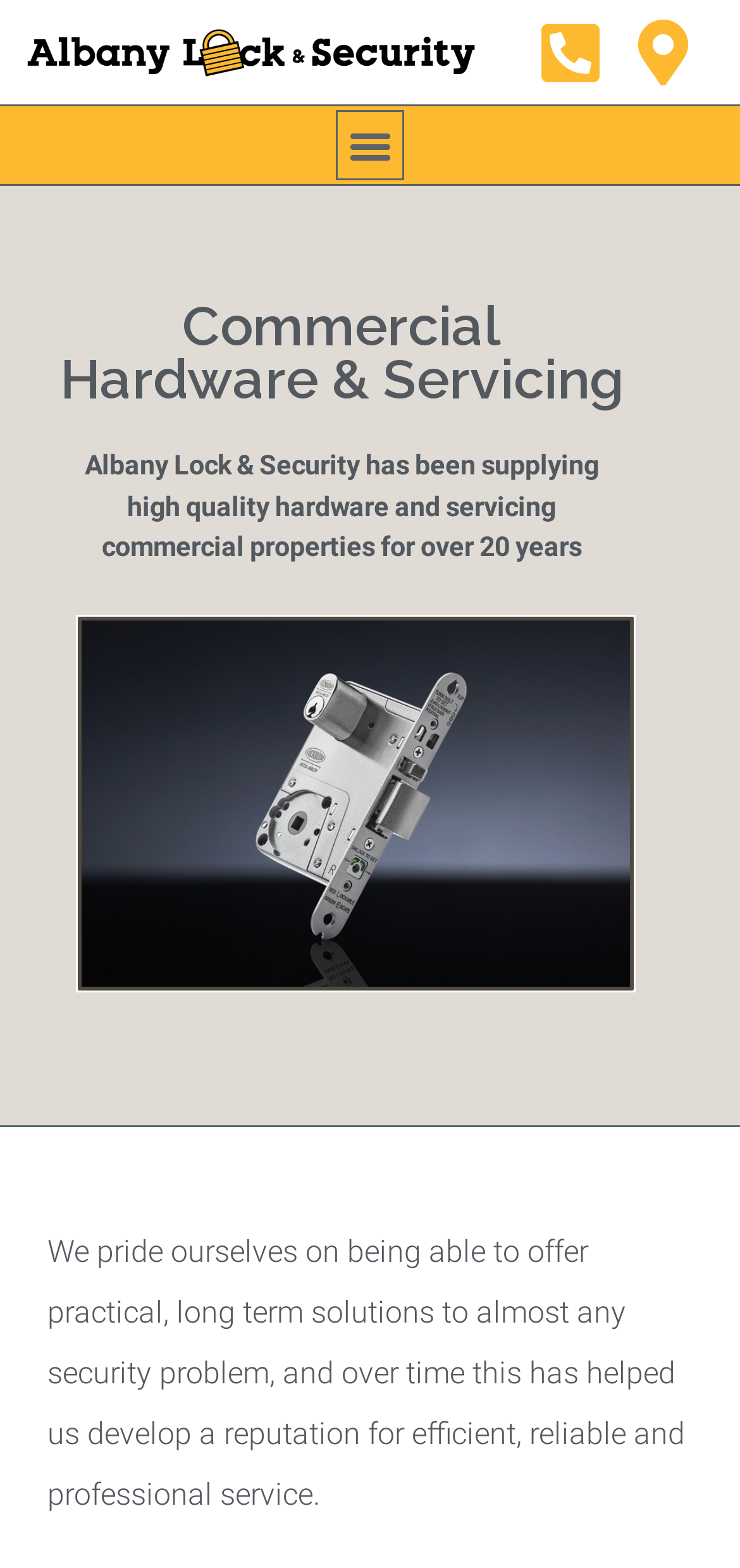Please determine the bounding box coordinates for the UI element described as: "Menu".

[0.453, 0.07, 0.547, 0.114]